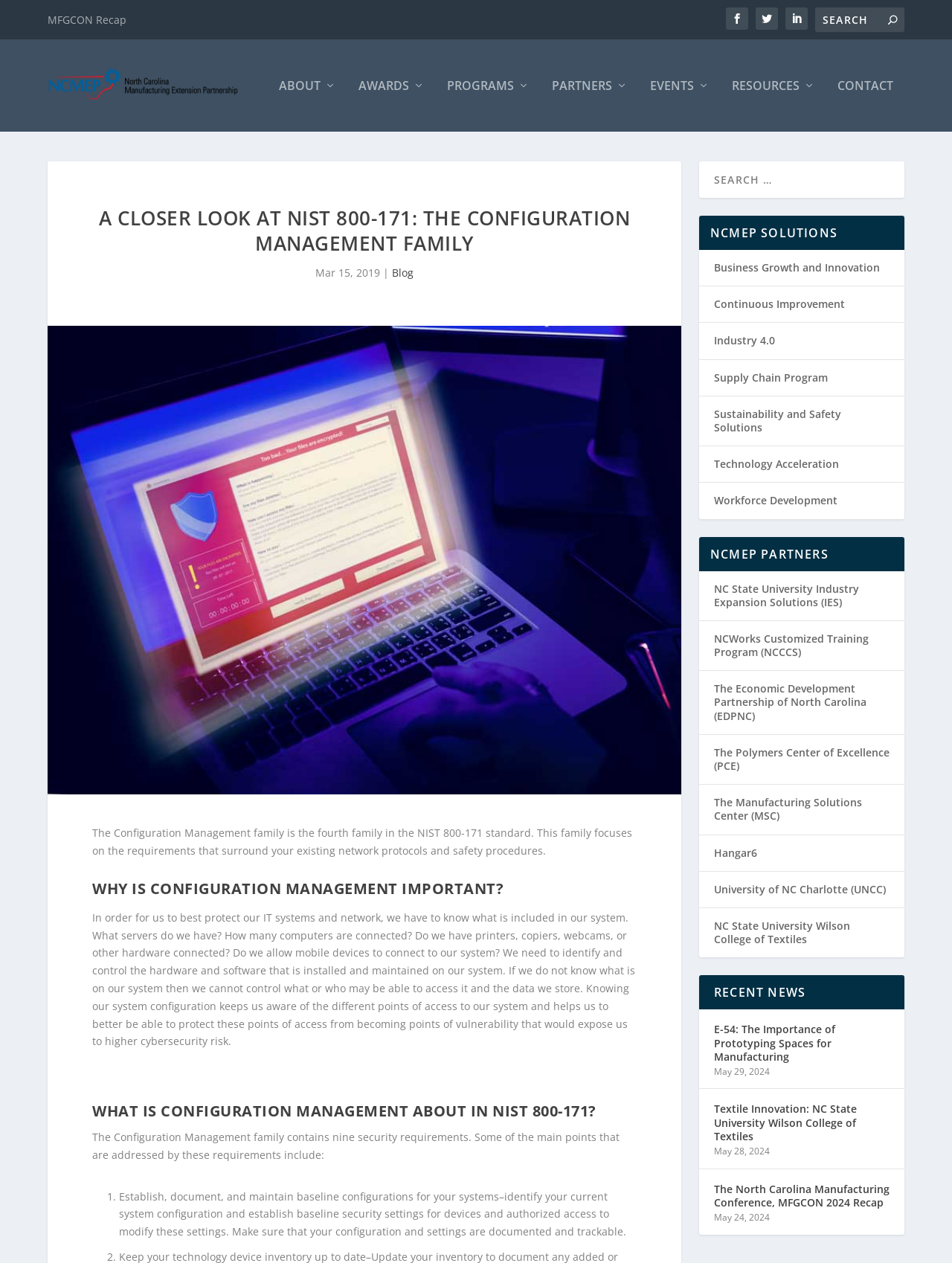Respond to the question below with a single word or phrase: What is the name of the organization that provides solutions for business growth and innovation?

NCMEP